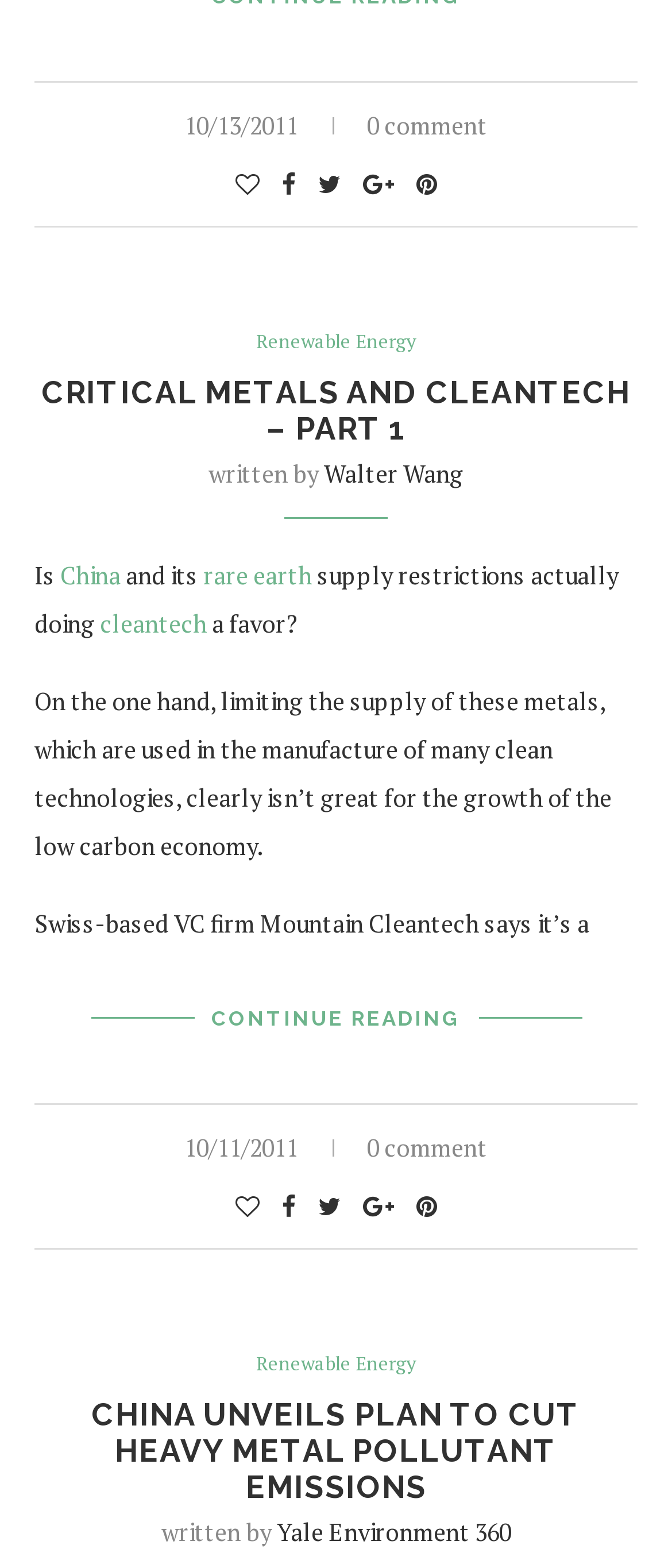Please locate the bounding box coordinates of the element's region that needs to be clicked to follow the instruction: "Select country or region". The bounding box coordinates should be provided as four float numbers between 0 and 1, i.e., [left, top, right, bottom].

None